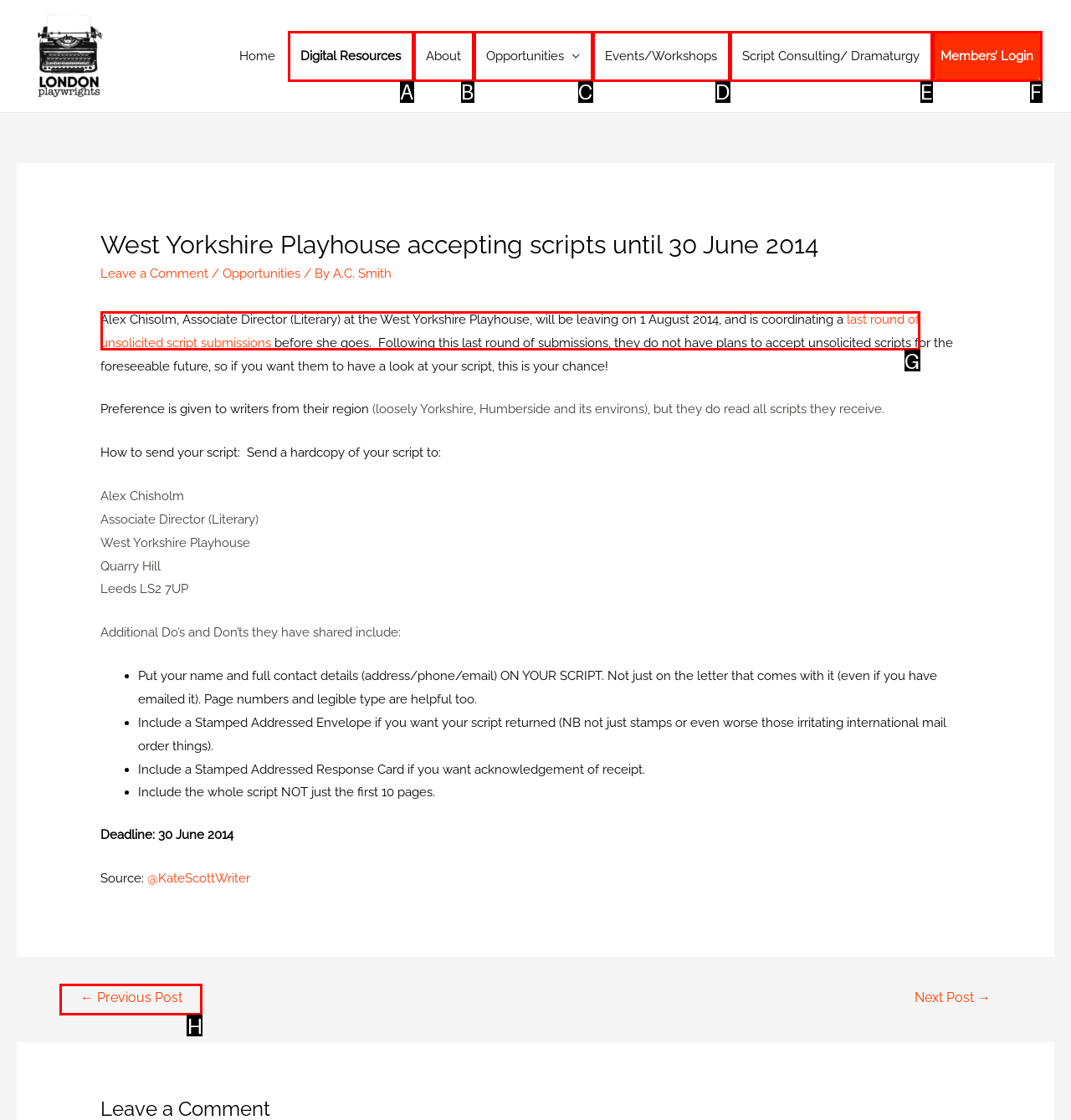Identify the matching UI element based on the description: Digital Resources
Reply with the letter from the available choices.

A